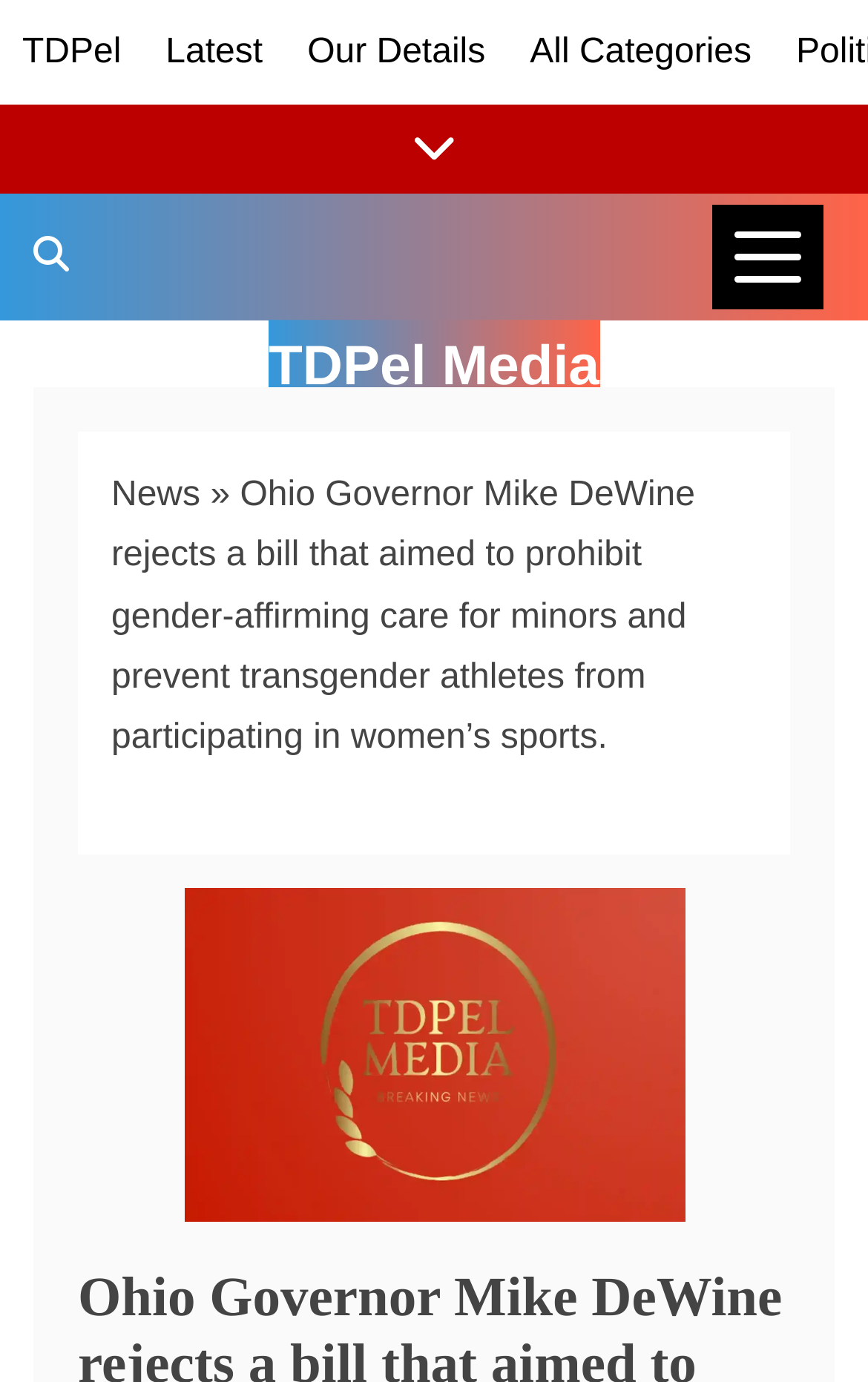Please provide a comprehensive answer to the question based on the screenshot: How many links are in the top navigation bar?

I counted the number of links in the top navigation bar, which are 'TDPel', 'Latest', 'Our Details', and 'All Categories', and found that there are 4 links.